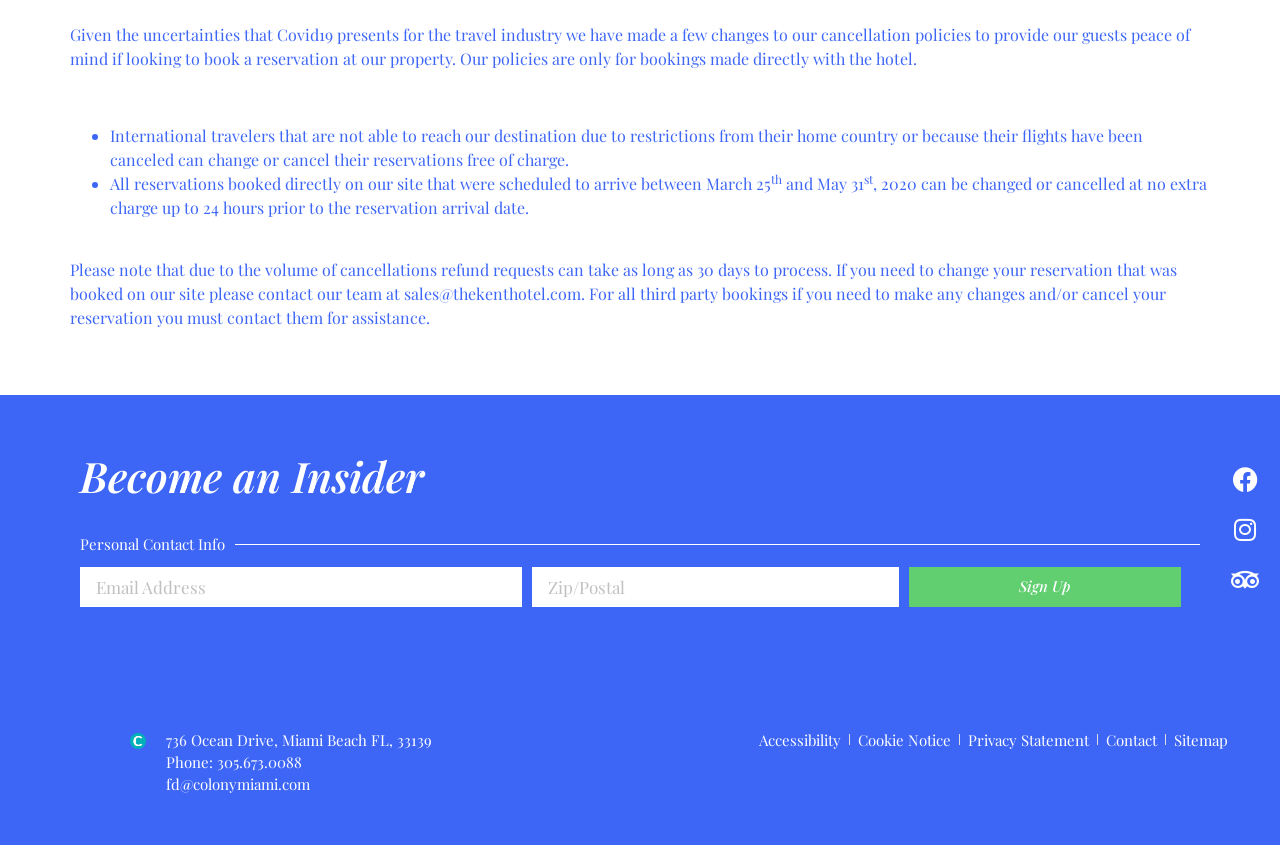How long does it take to process refund requests?
Look at the image and respond to the question as thoroughly as possible.

The webpage states that due to the volume of cancellations, refund requests can take as long as 30 days to process.